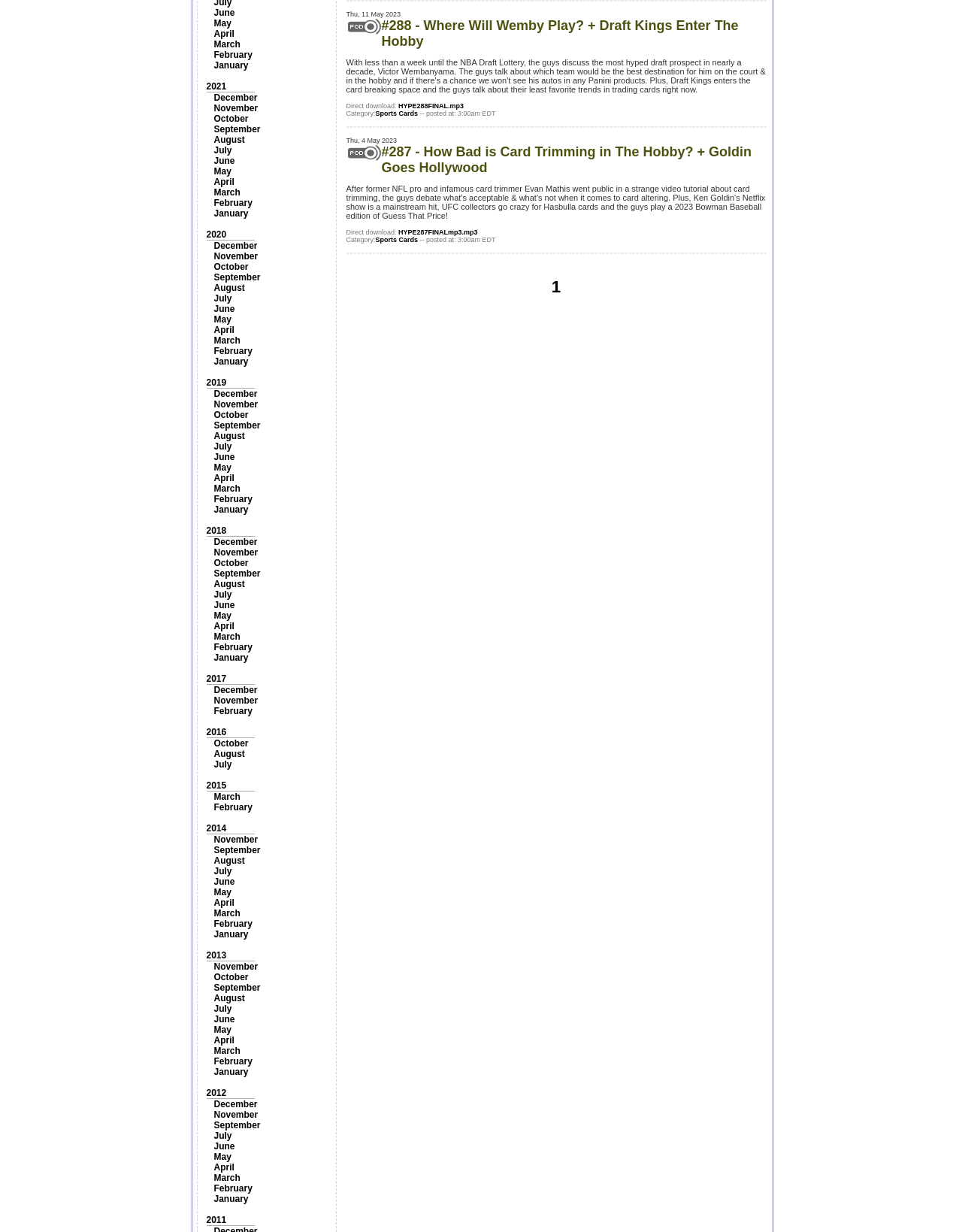Find the bounding box of the UI element described as: "December". The bounding box coordinates should be given as four float values between 0 and 1, i.e., [left, top, right, bottom].

[0.222, 0.075, 0.268, 0.084]